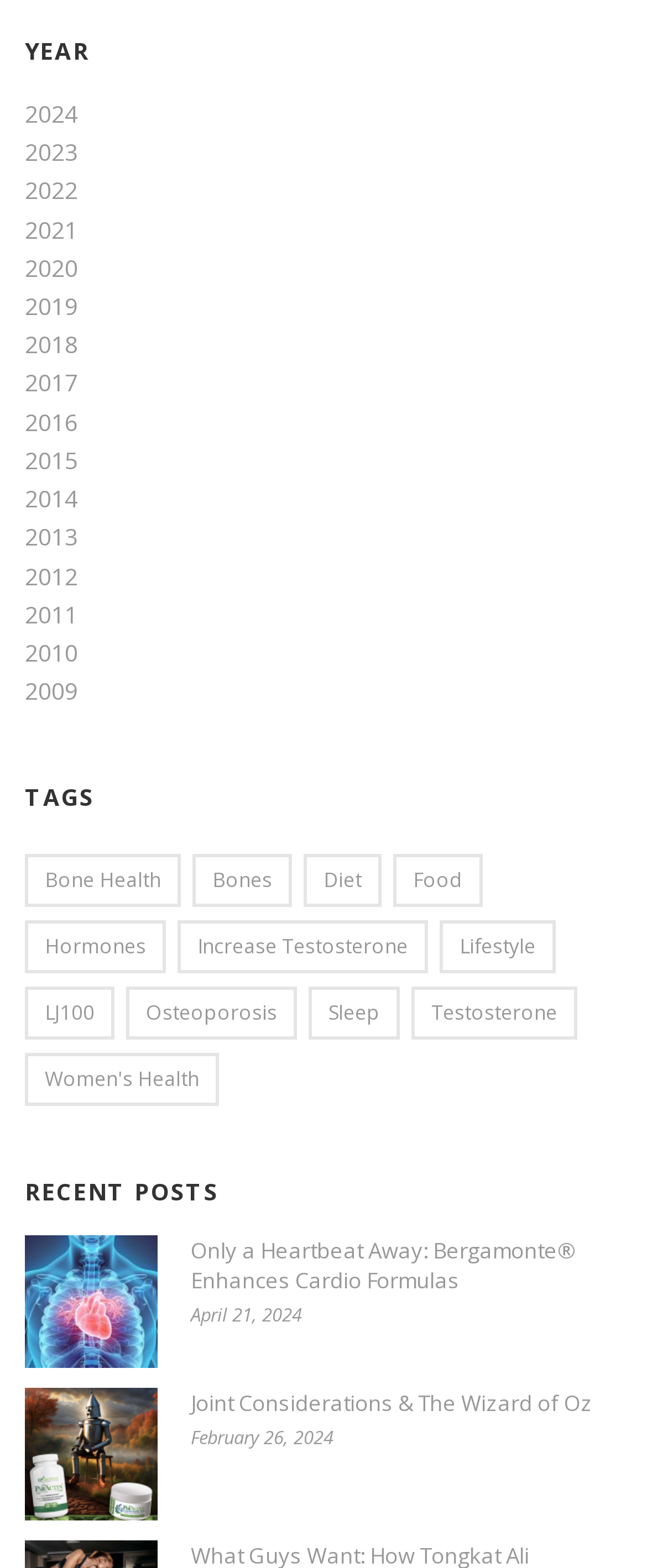What is the date of the second recent post?
Use the image to answer the question with a single word or phrase.

February 26, 2024